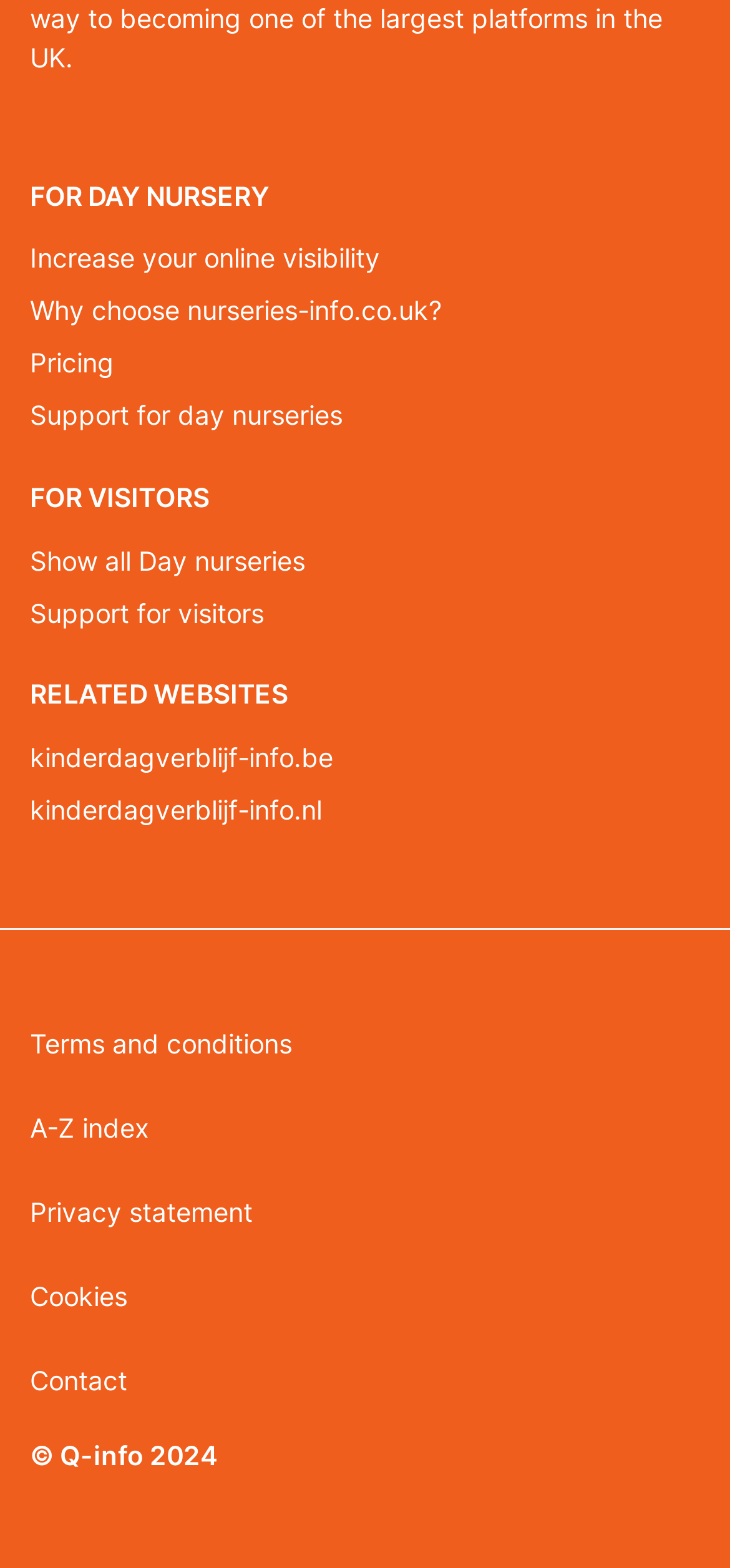Bounding box coordinates are specified in the format (top-left x, top-left y, bottom-right x, bottom-right y). All values are floating point numbers bounded between 0 and 1. Please provide the bounding box coordinate of the region this sentence describes: A-Z index

[0.041, 0.693, 0.959, 0.746]